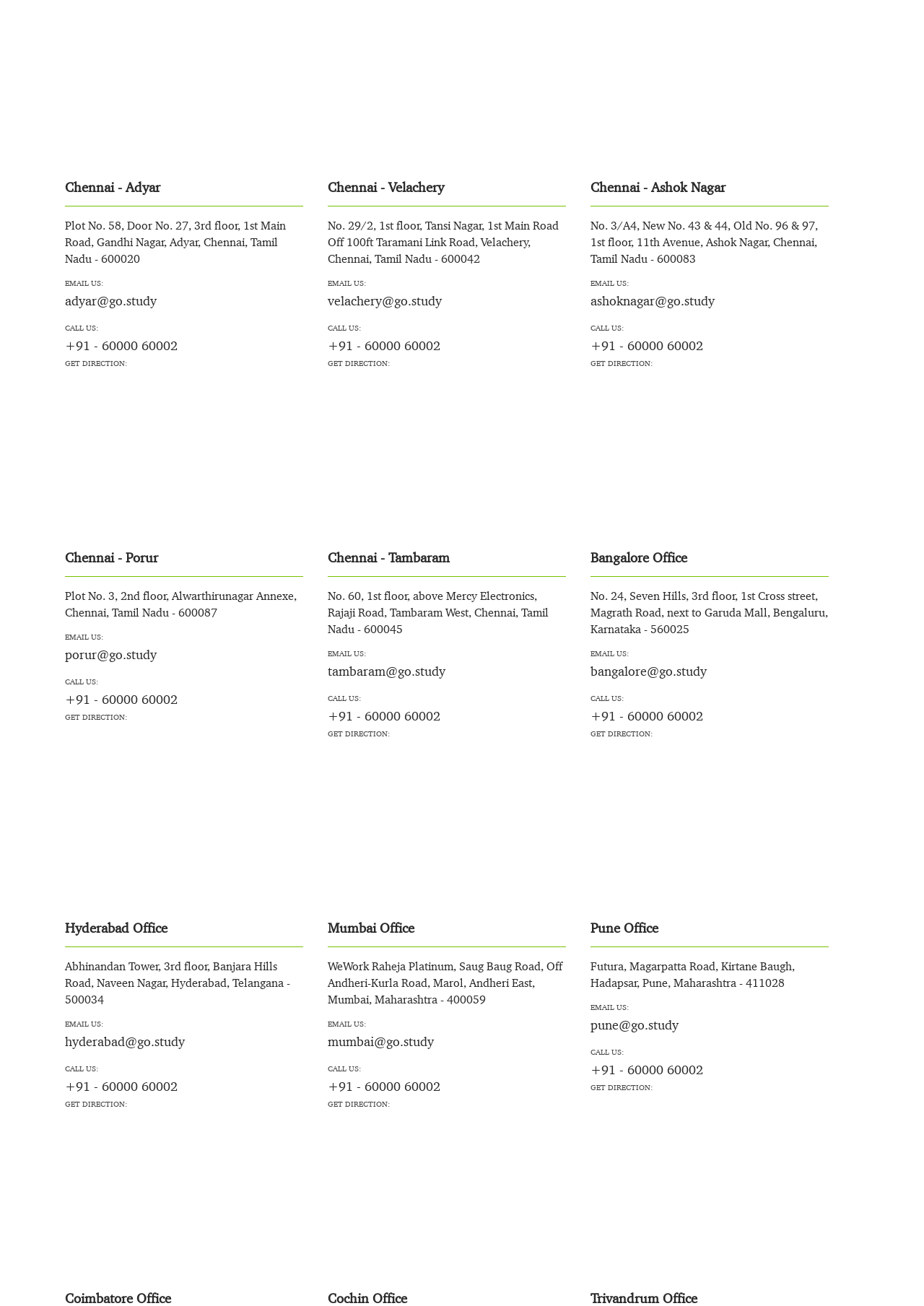What is the phone number of Bangalore Office?
Can you provide an in-depth and detailed response to the question?

I found the phone number by looking at the link element under the 'Bangalore Office' heading, which is labeled as 'CALL US:' and provides the phone number.